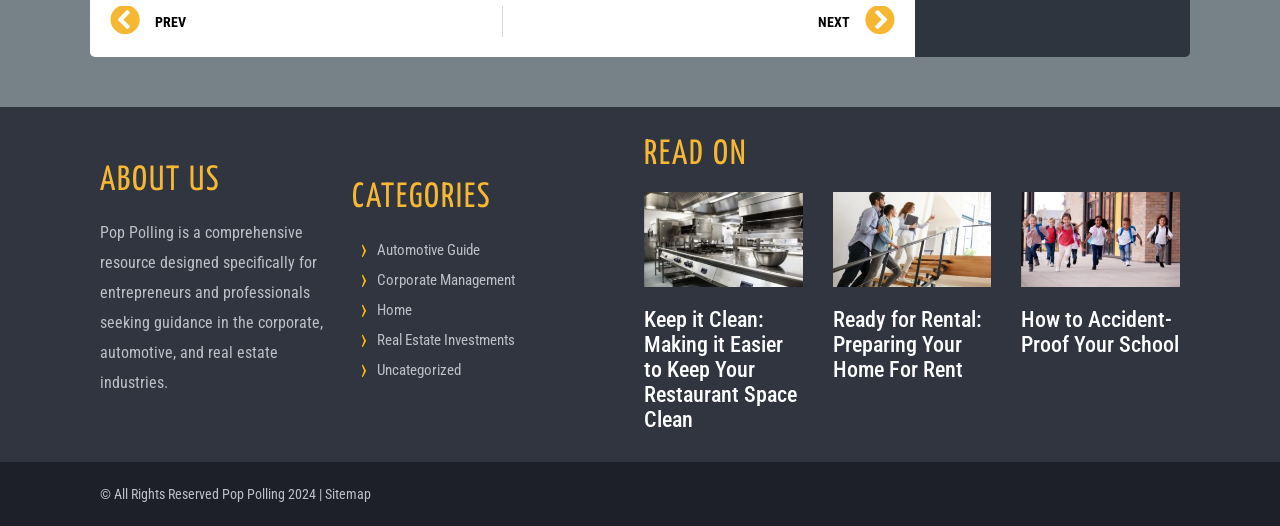Find the bounding box coordinates of the area that needs to be clicked in order to achieve the following instruction: "read about real estate investments". The coordinates should be specified as four float numbers between 0 and 1, i.e., [left, top, right, bottom].

[0.295, 0.629, 0.403, 0.664]